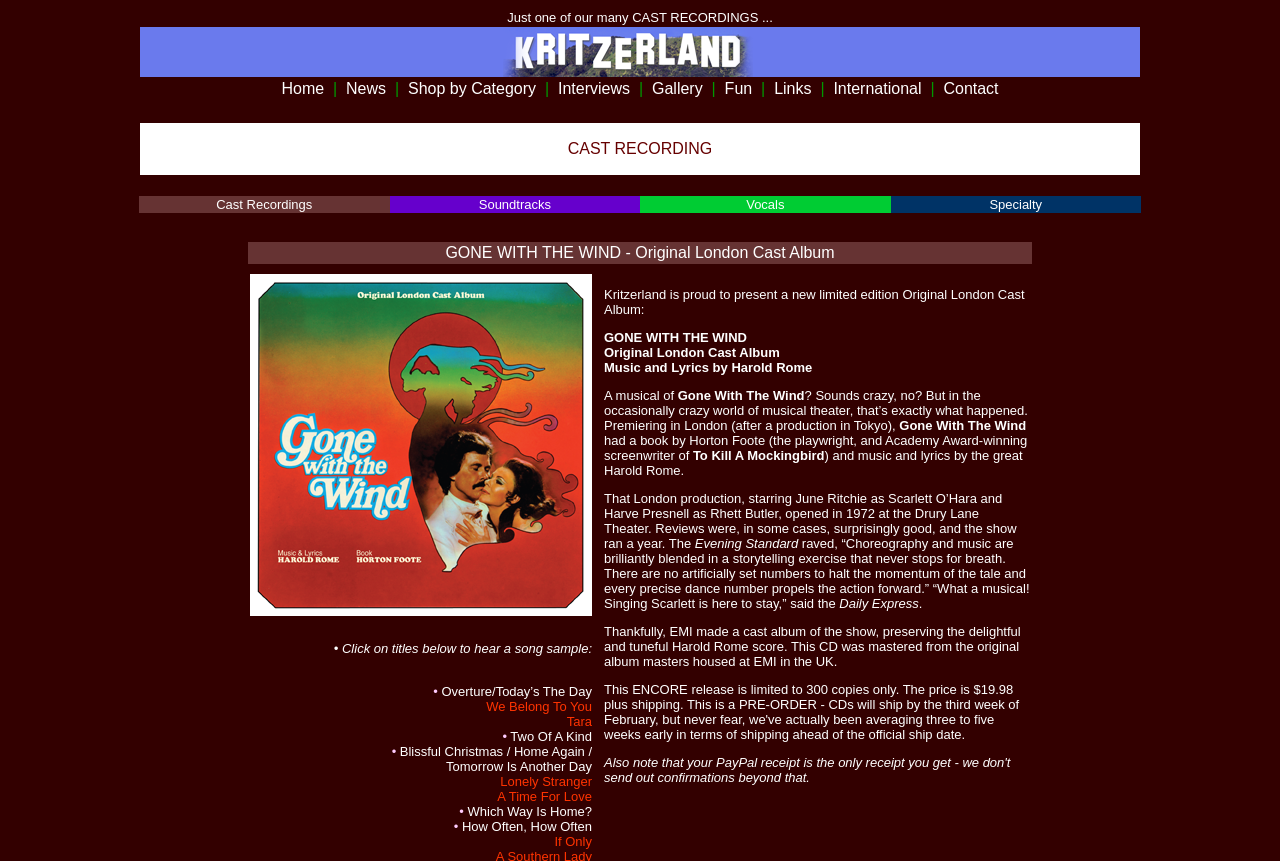What is the name of the company that made a cast album of the show?
Using the image as a reference, give a one-word or short phrase answer.

EMI